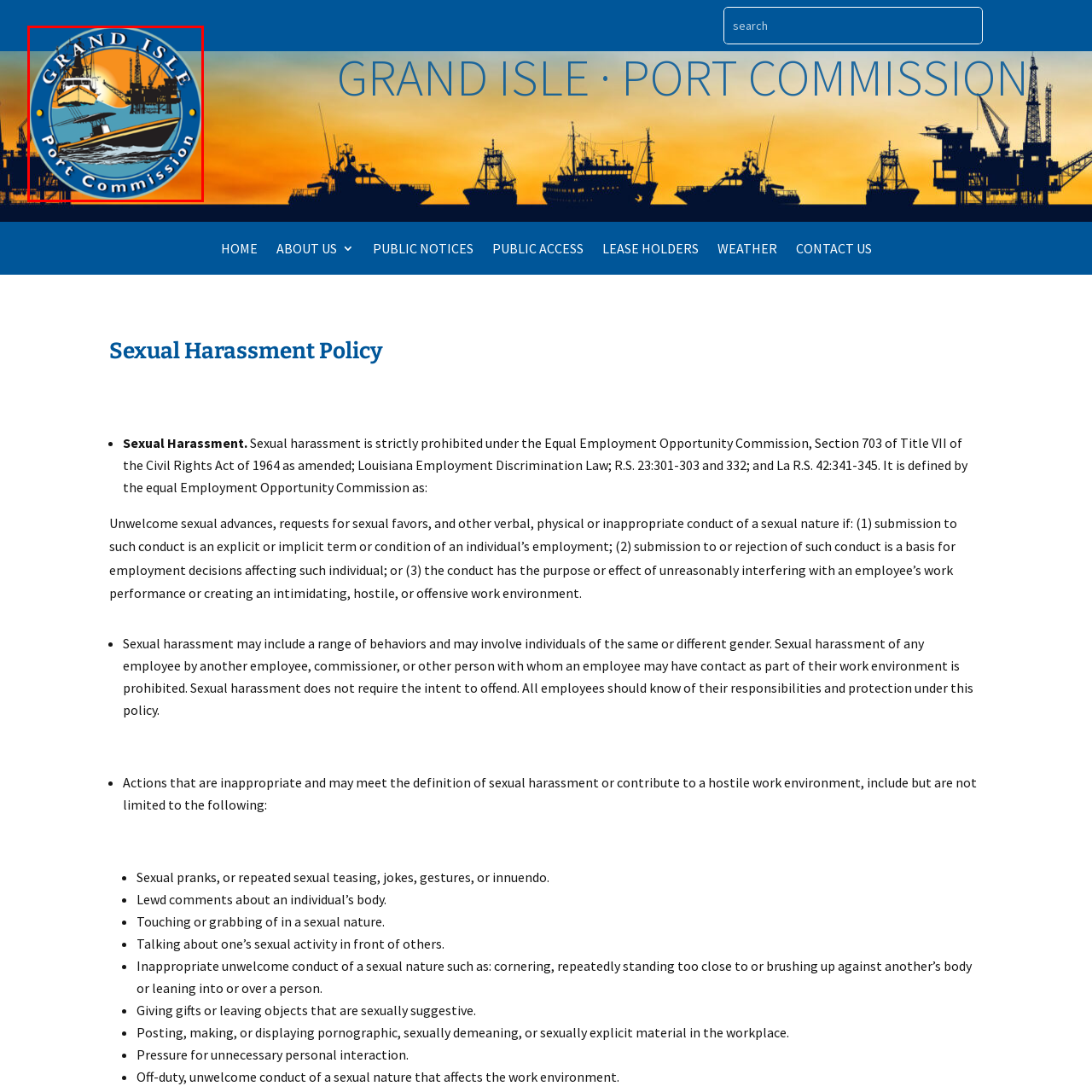What is represented by the fishing vessel above the boat?  
Inspect the image within the red boundary and offer a detailed explanation grounded in the visual information present in the image.

The fishing vessel above the boat represents the local fishing industries, as stated in the caption. This element is included in the logo to highlight the importance of fishing to the region's economy and identity.